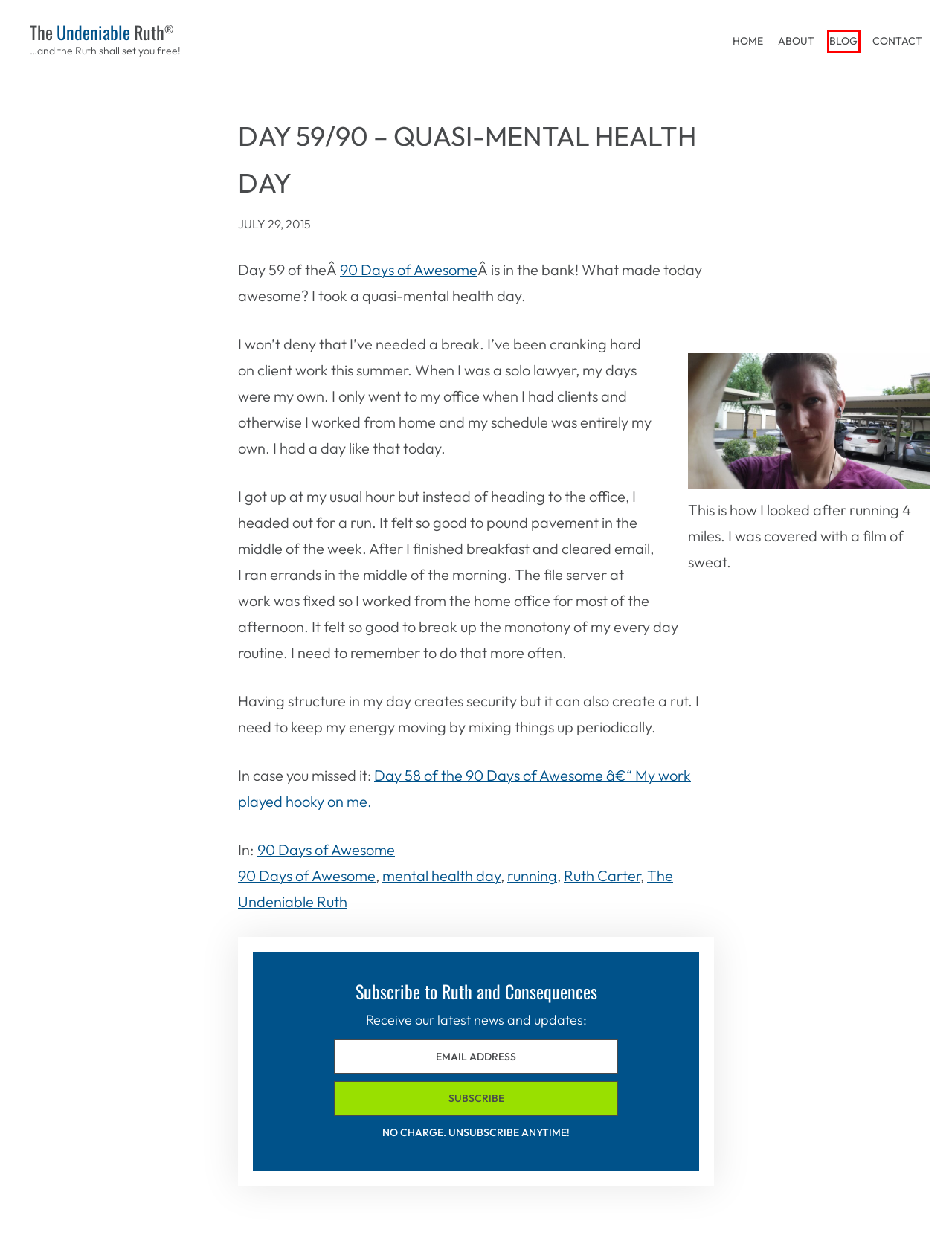You have been given a screenshot of a webpage with a red bounding box around a UI element. Select the most appropriate webpage description for the new webpage that appears after clicking the element within the red bounding box. The choices are:
A. mental health day Archives - The Undeniable Ruth
B. Summer 2015 = 90 Days of Awesome - The Undeniable Ruth
C. Blog - The Undeniable Ruth
D. 90 Days of Awesome - The Undeniable Ruth
E. 90 Days of Awesome Archives - The Undeniable Ruth
F. Ruth Carter Archives - The Undeniable Ruth
G. About ME - The Undeniable Ruth
H. Contact - The Undeniable Ruth

C